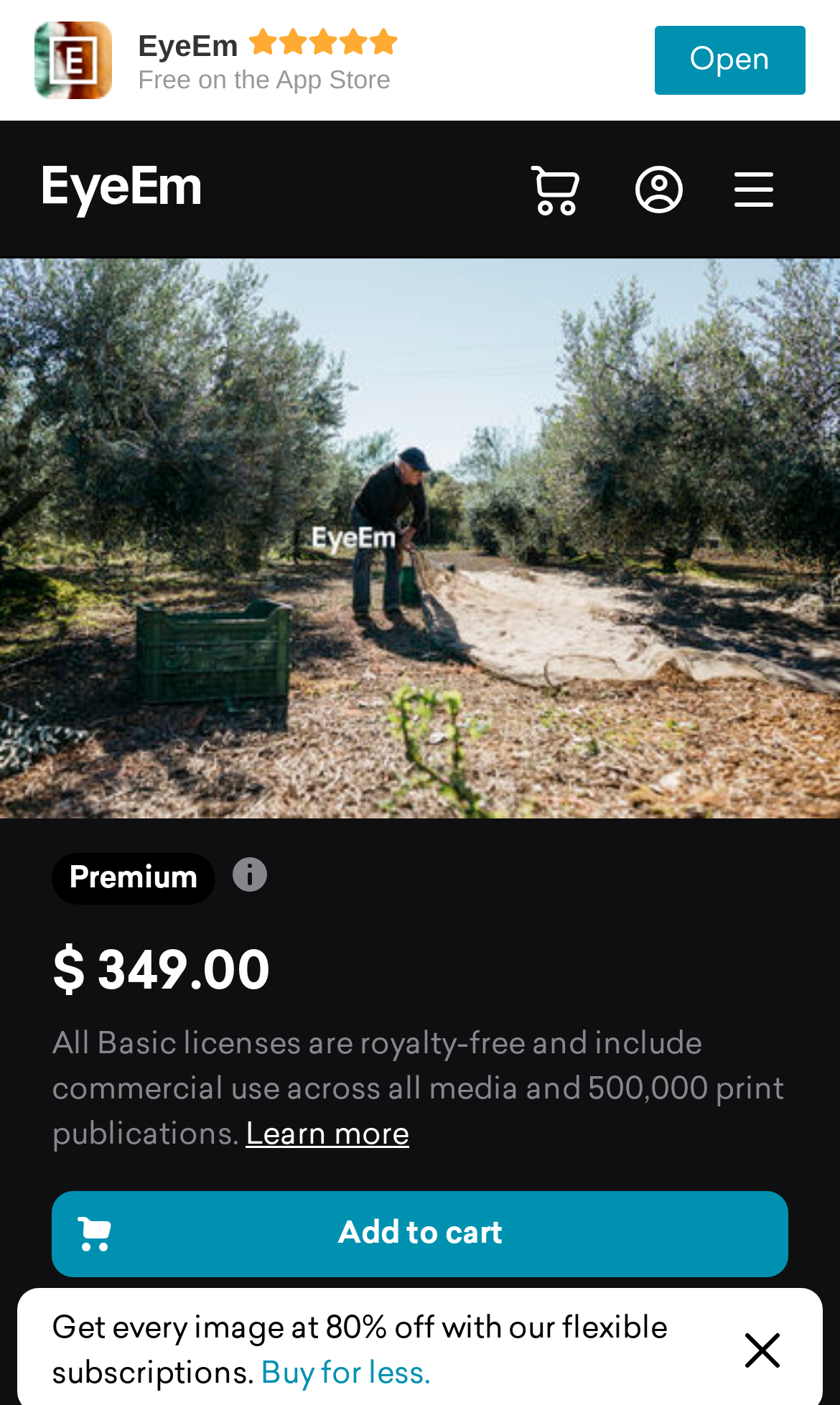Explain the features and main sections of the webpage comprehensively.

This webpage is about a photography platform, EyeEm, showcasing a specific image titled "Senior man harvesting olives in orchard" with the ID 189655391. The image is prominently displayed at the top of the page, taking up most of the width.

Below the image, there are several icons and links, including an "Open" link, the EyeEm logo, and a series of small images. To the right of these icons, there are two buttons with images, one with a menu popup and another with an unknown function.

Further down, there is a section with a heading "Premium" and a price tag of $349.00. This section also includes a brief description of the license terms, stating that all Basic licenses are royalty-free and include commercial use across various media.

Below this section, there is a call-to-action button "Add to cart" and a link to "Learn more" about the license terms. At the very bottom of the page, there is a promotional message encouraging users to get every image at 80% off with their flexible subscriptions, along with a "Buy for less" link.

On the top-right corner of the page, there are three buttons with images, including a button with a menu popup. Additionally, there is a link to download the app from the App Store.